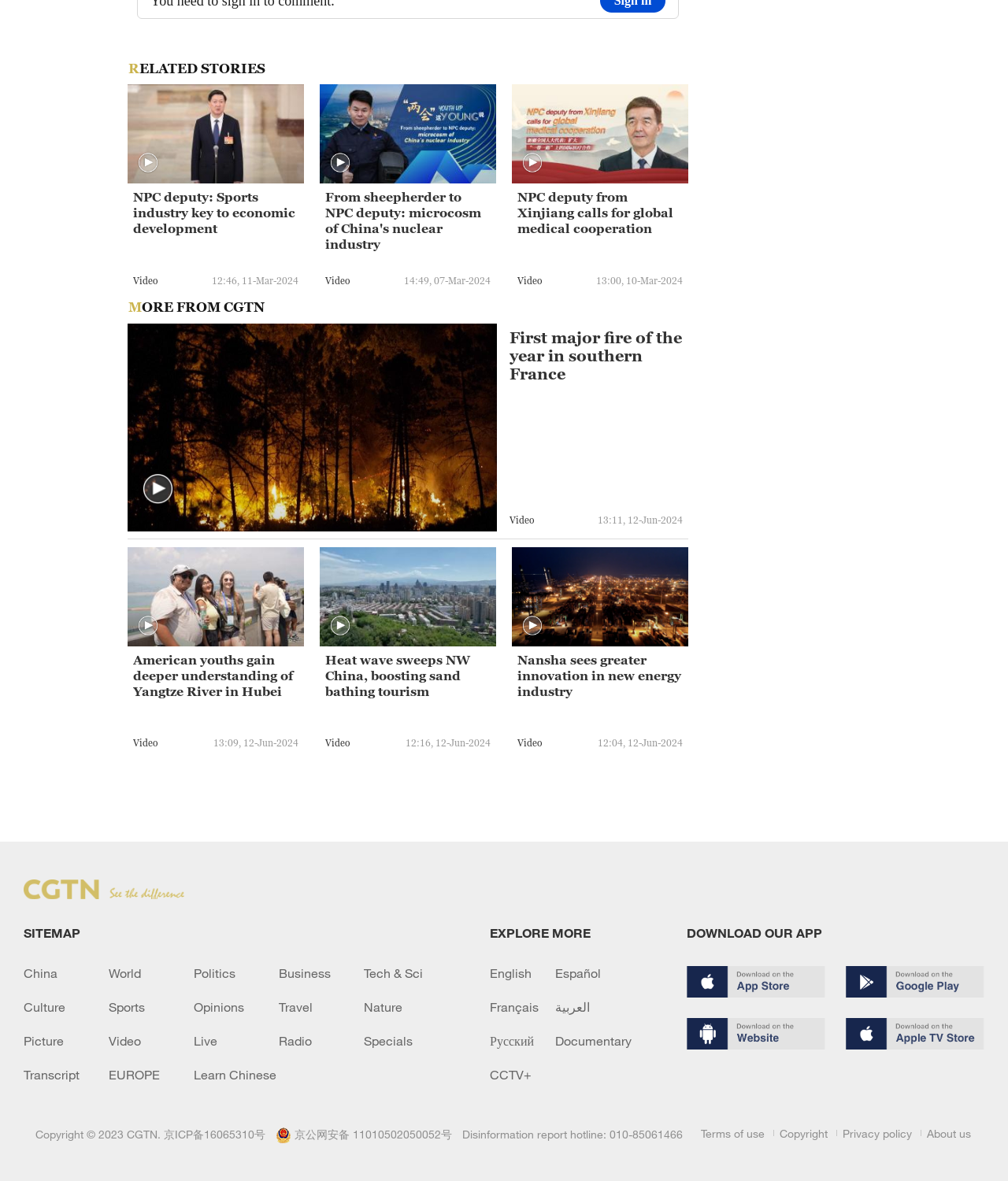Specify the bounding box coordinates of the area that needs to be clicked to achieve the following instruction: "Click the 'RELATED STORIES' heading".

[0.127, 0.052, 0.268, 0.064]